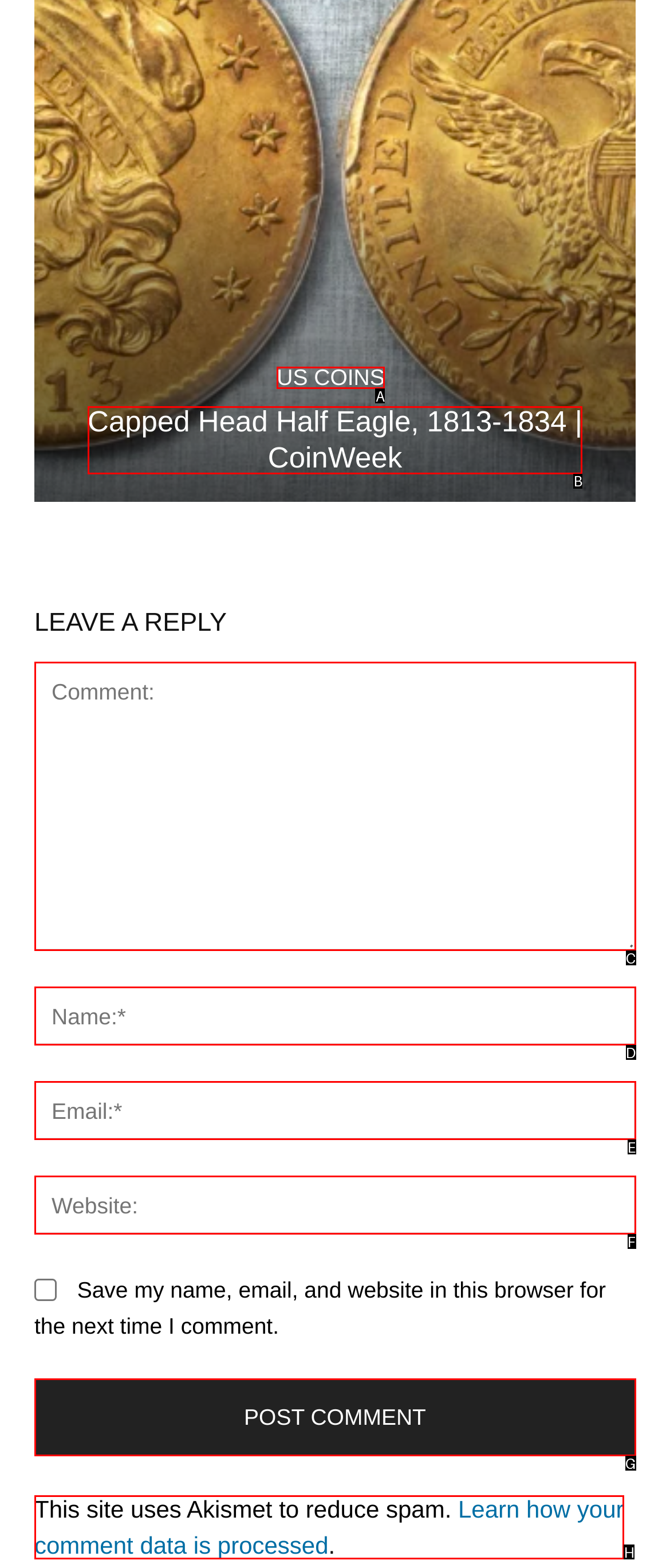Pick the option that should be clicked to perform the following task: Visit the WordPress website
Answer with the letter of the selected option from the available choices.

None